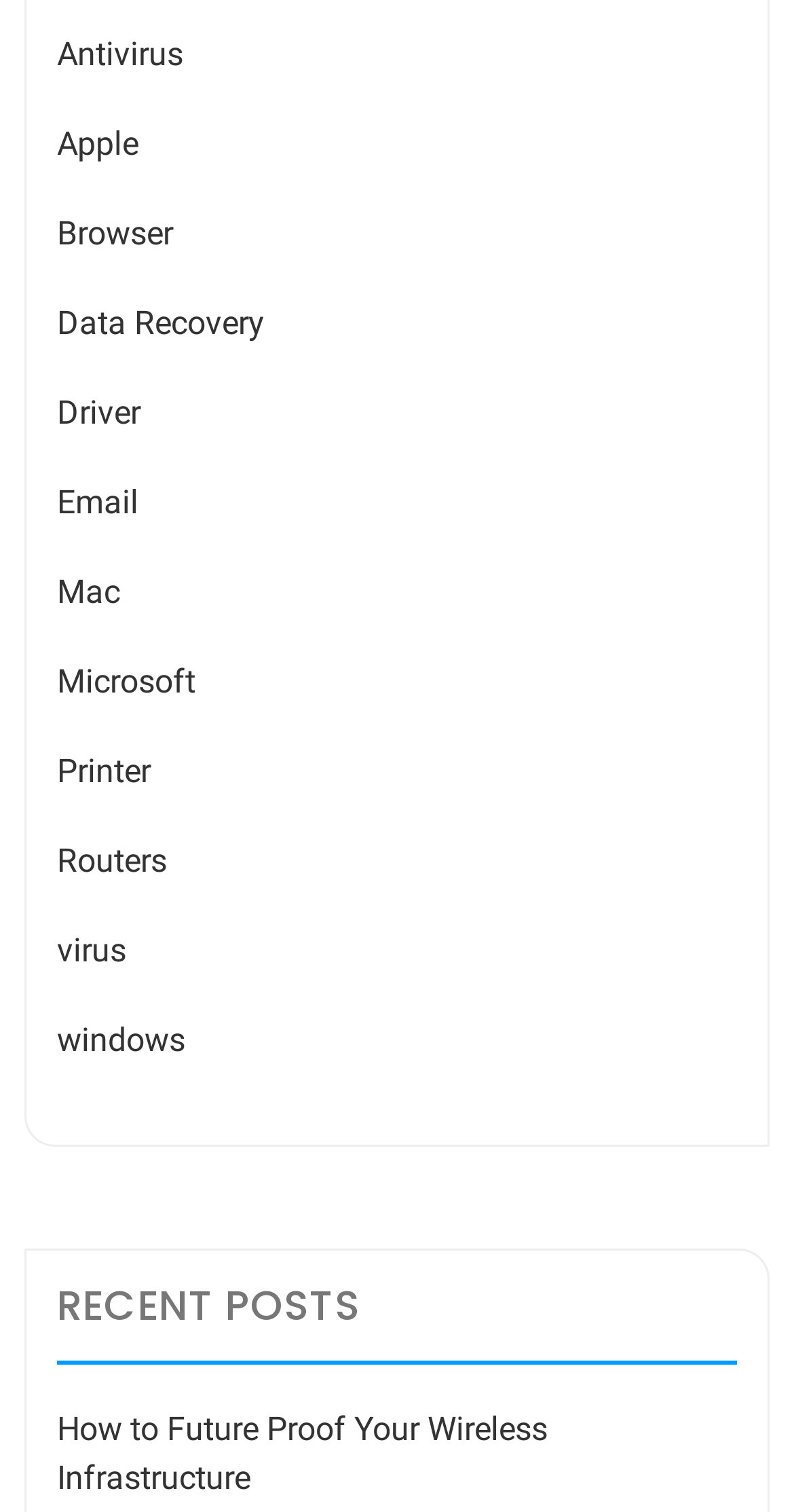Give the bounding box coordinates for the element described as: "Data Recovery".

[0.072, 0.201, 0.333, 0.227]